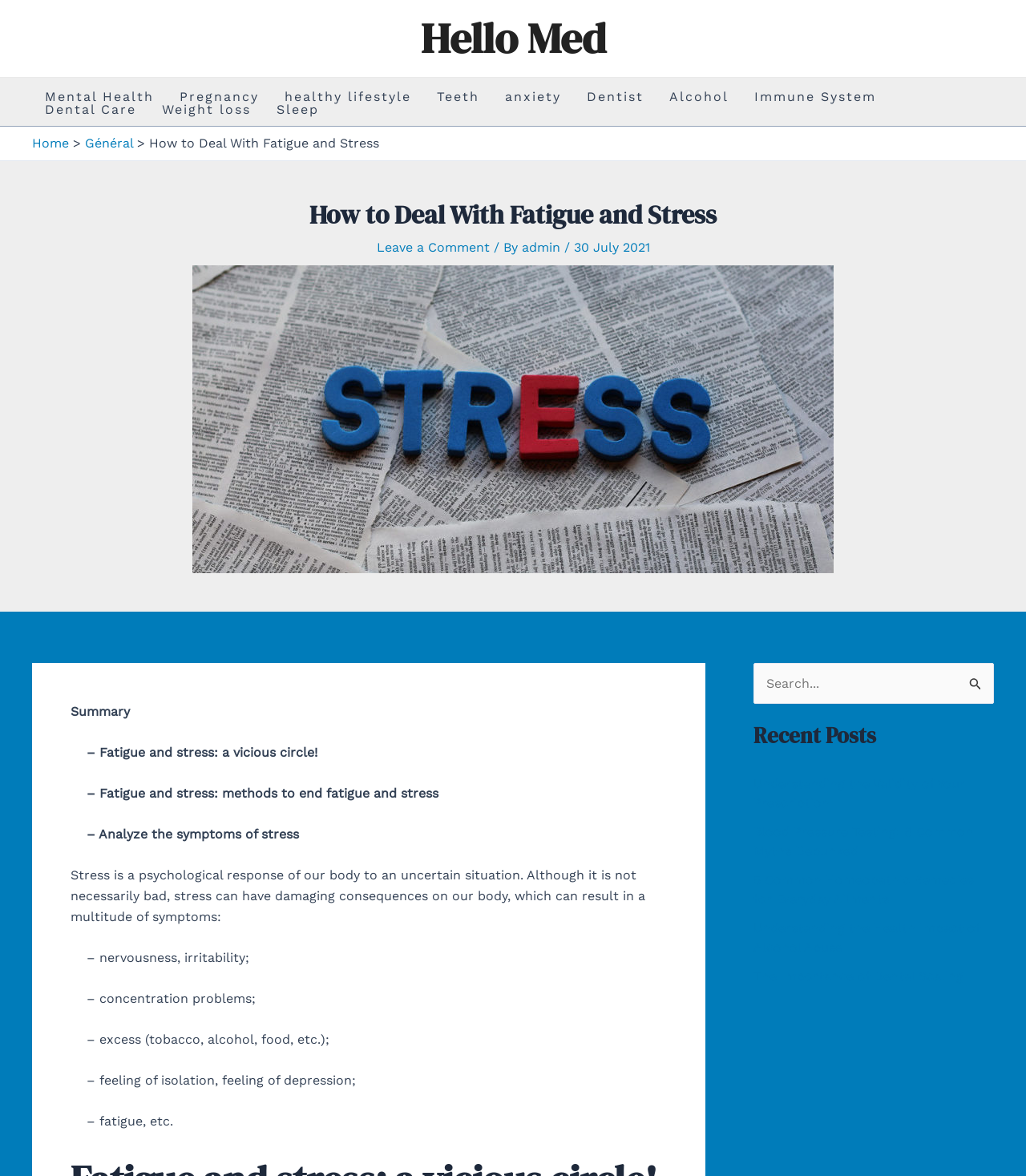What is the category of the article?
Using the details shown in the screenshot, provide a comprehensive answer to the question.

Based on the breadcrumbs navigation, the category of the article is 'Général', and the article is under the 'Mental Health' category, which can be inferred from the site navigation links.